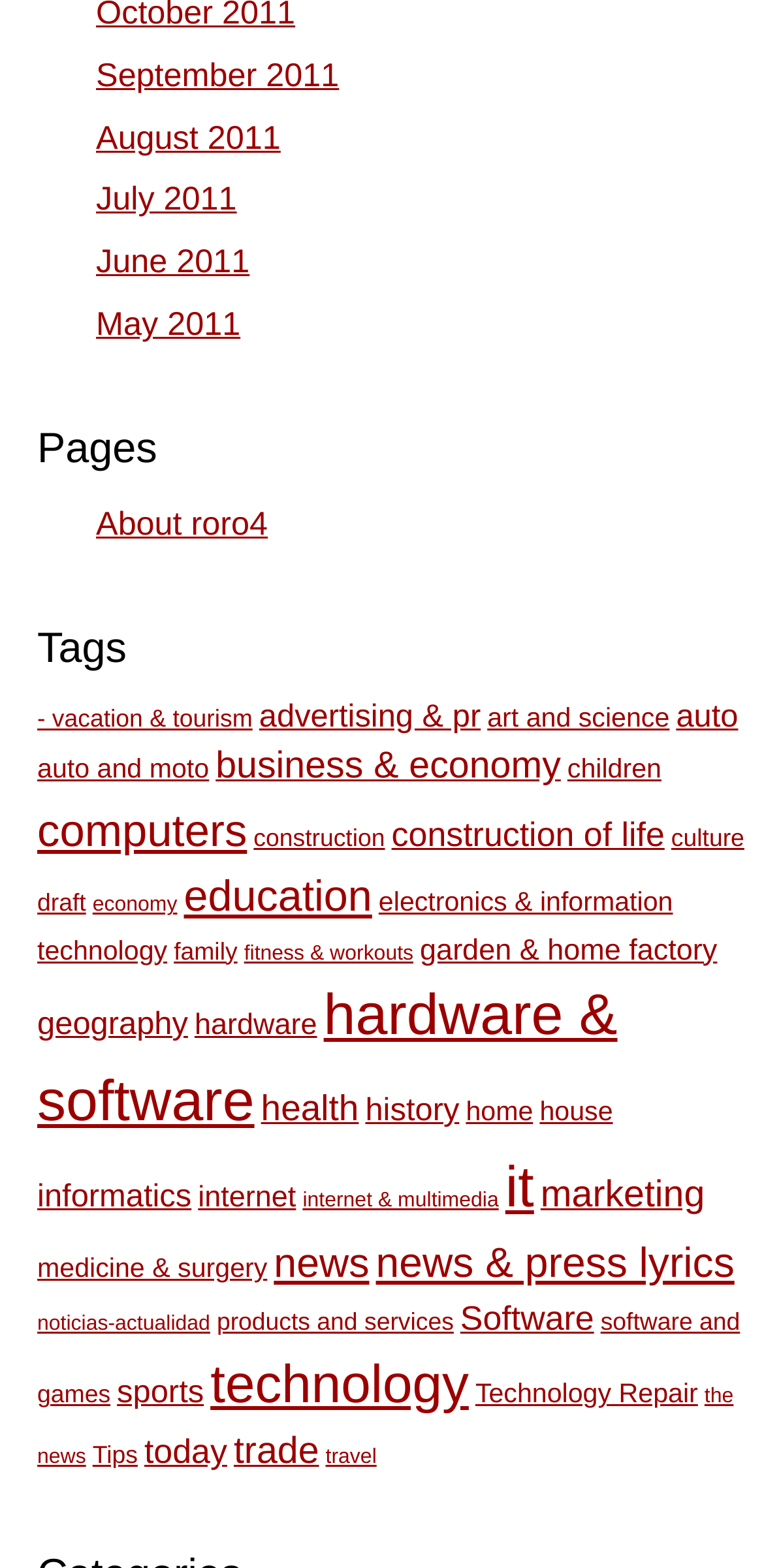Determine the bounding box coordinates for the UI element described. Format the coordinates as (top-left x, top-left y, bottom-right x, bottom-right y) and ensure all values are between 0 and 1. Element description: hardware & software

[0.049, 0.627, 0.808, 0.723]